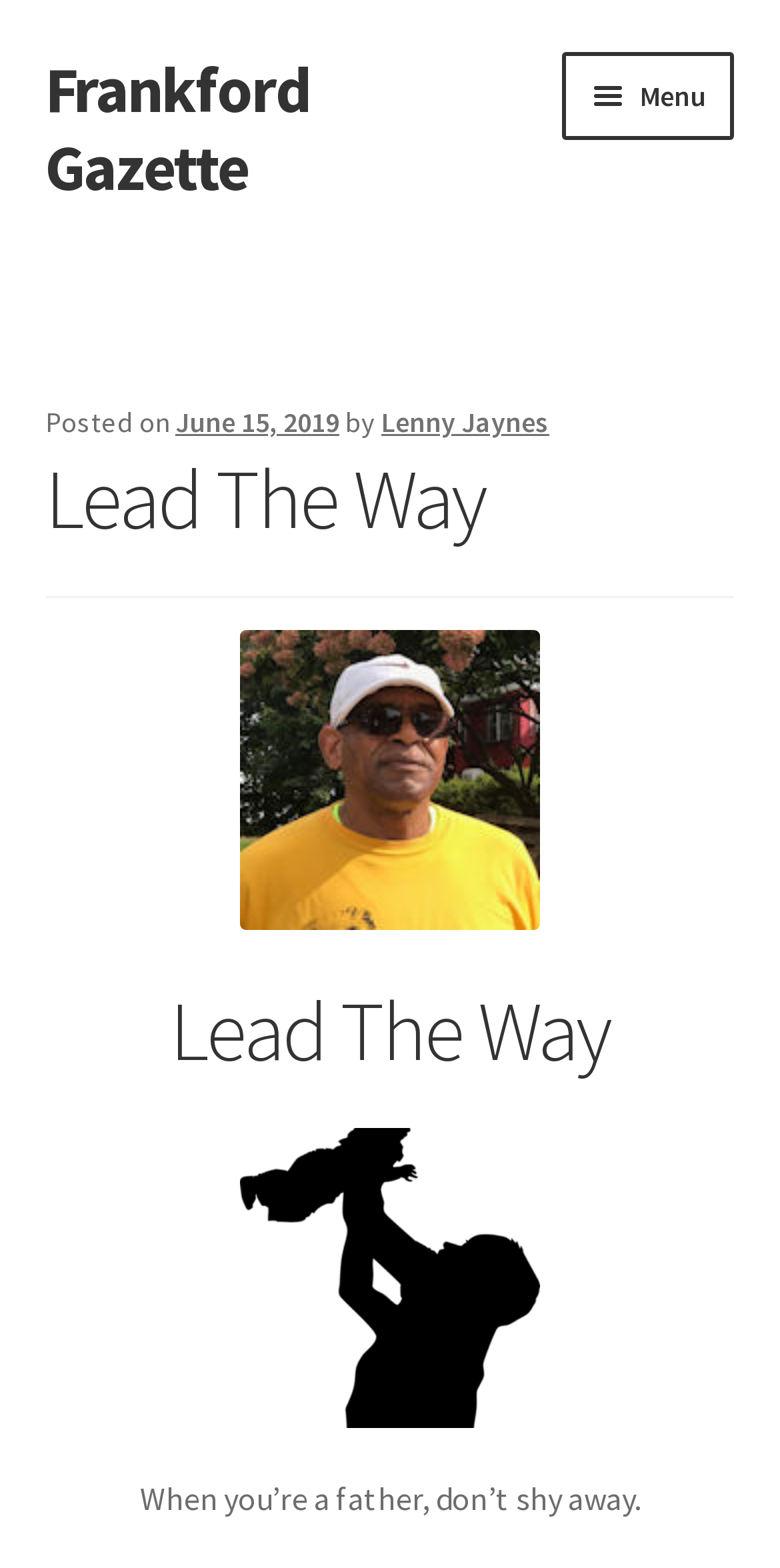Give the bounding box coordinates for this UI element: "Cart". The coordinates should be four float numbers between 0 and 1, arranged as [left, top, right, bottom].

[0.058, 0.338, 0.942, 0.407]